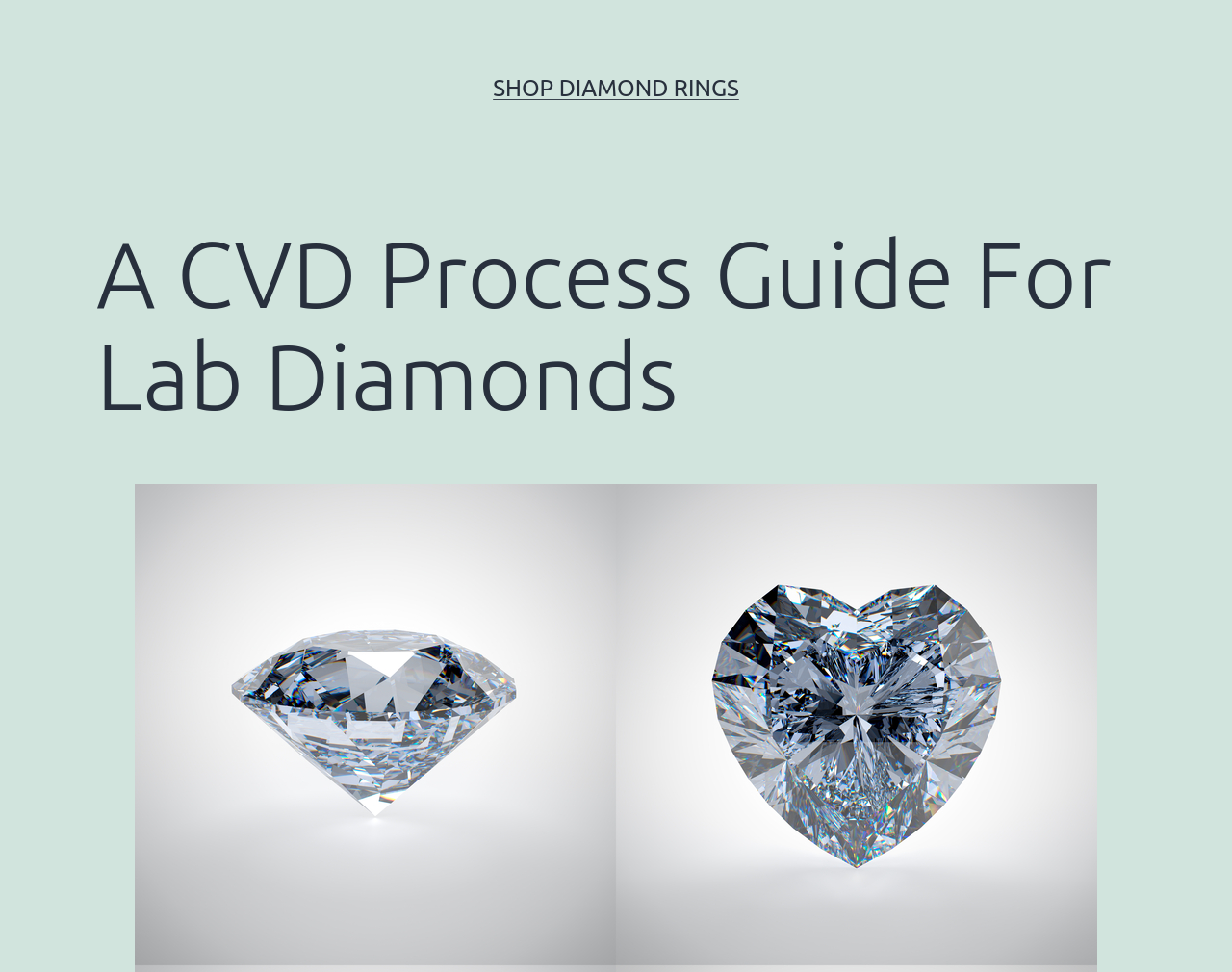Find the bounding box coordinates for the HTML element described in this sentence: "Shop Diamond Rings". Provide the coordinates as four float numbers between 0 and 1, in the format [left, top, right, bottom].

[0.4, 0.077, 0.6, 0.104]